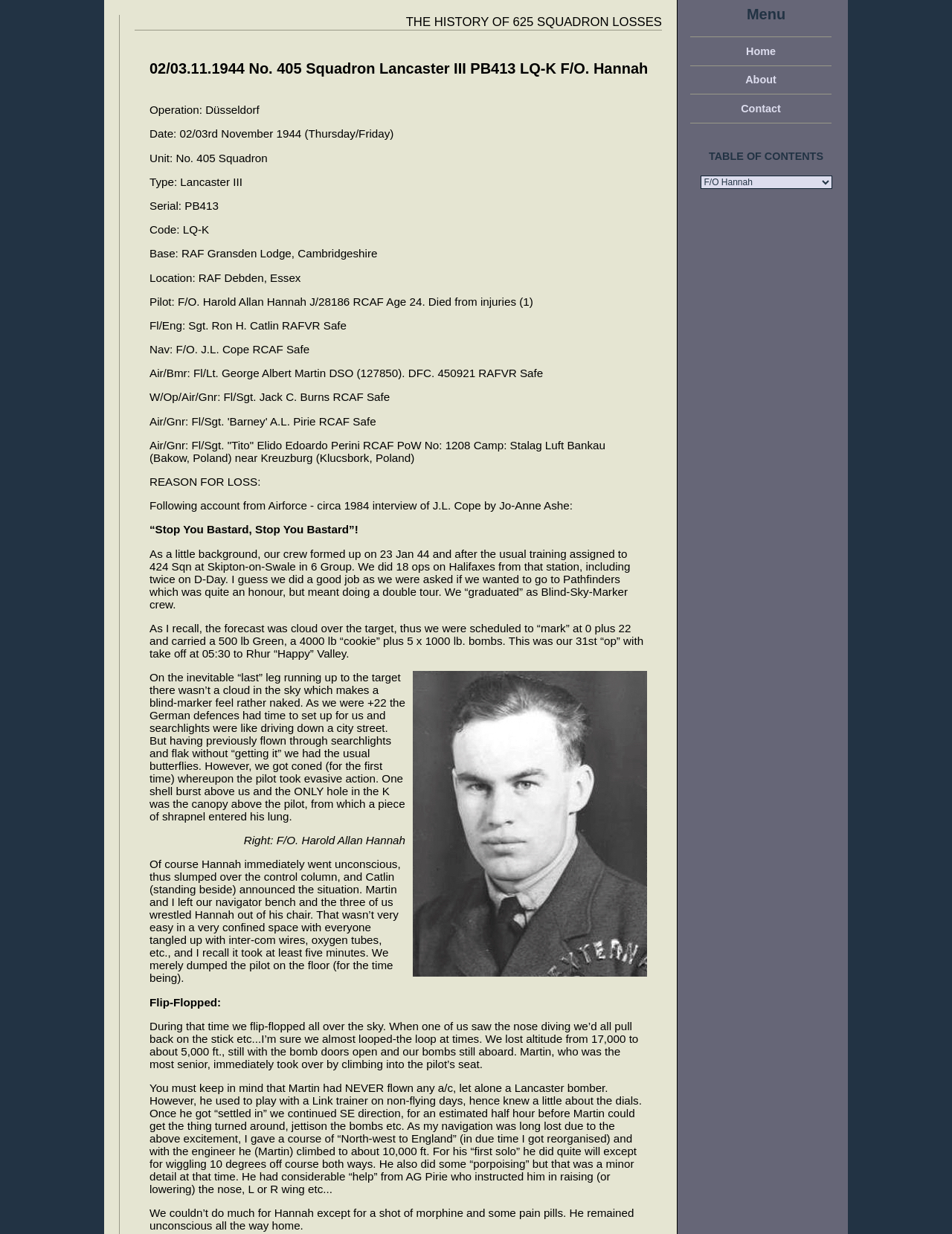What is the type of aircraft? Please answer the question using a single word or phrase based on the image.

Lancaster III